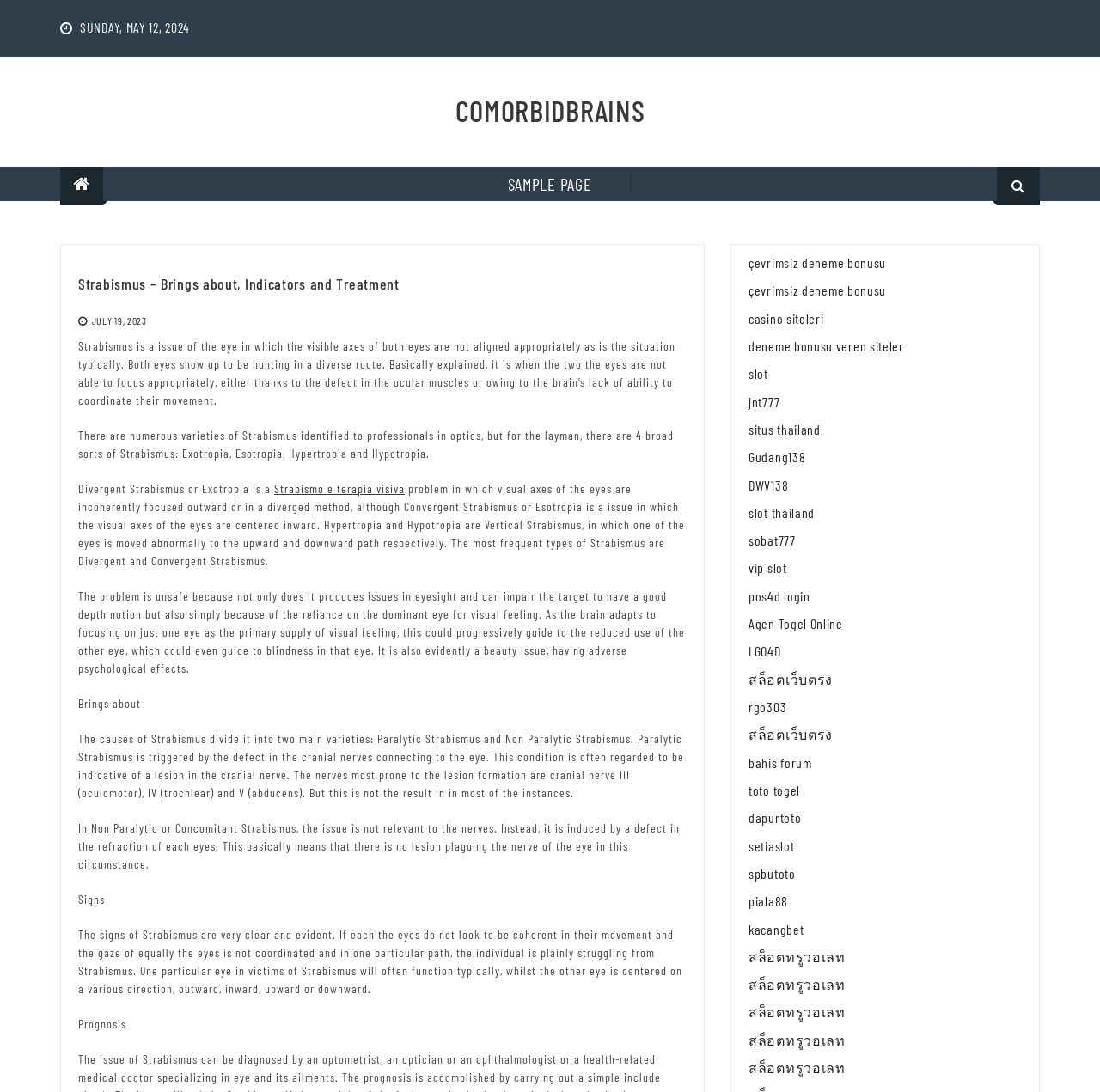Given the description Agen Togel Online, predict the bounding box coordinates of the UI element. Ensure the coordinates are in the format (top-left x, top-left y, bottom-right x, bottom-right y) and all values are between 0 and 1.

[0.68, 0.563, 0.766, 0.578]